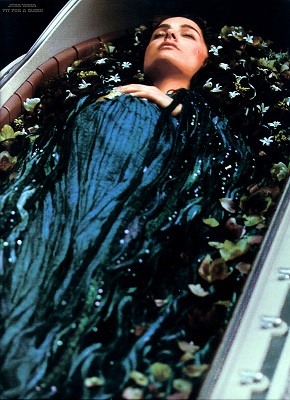What is the mood of the grieving crowd?
Based on the image, give a one-word or short phrase answer.

somber